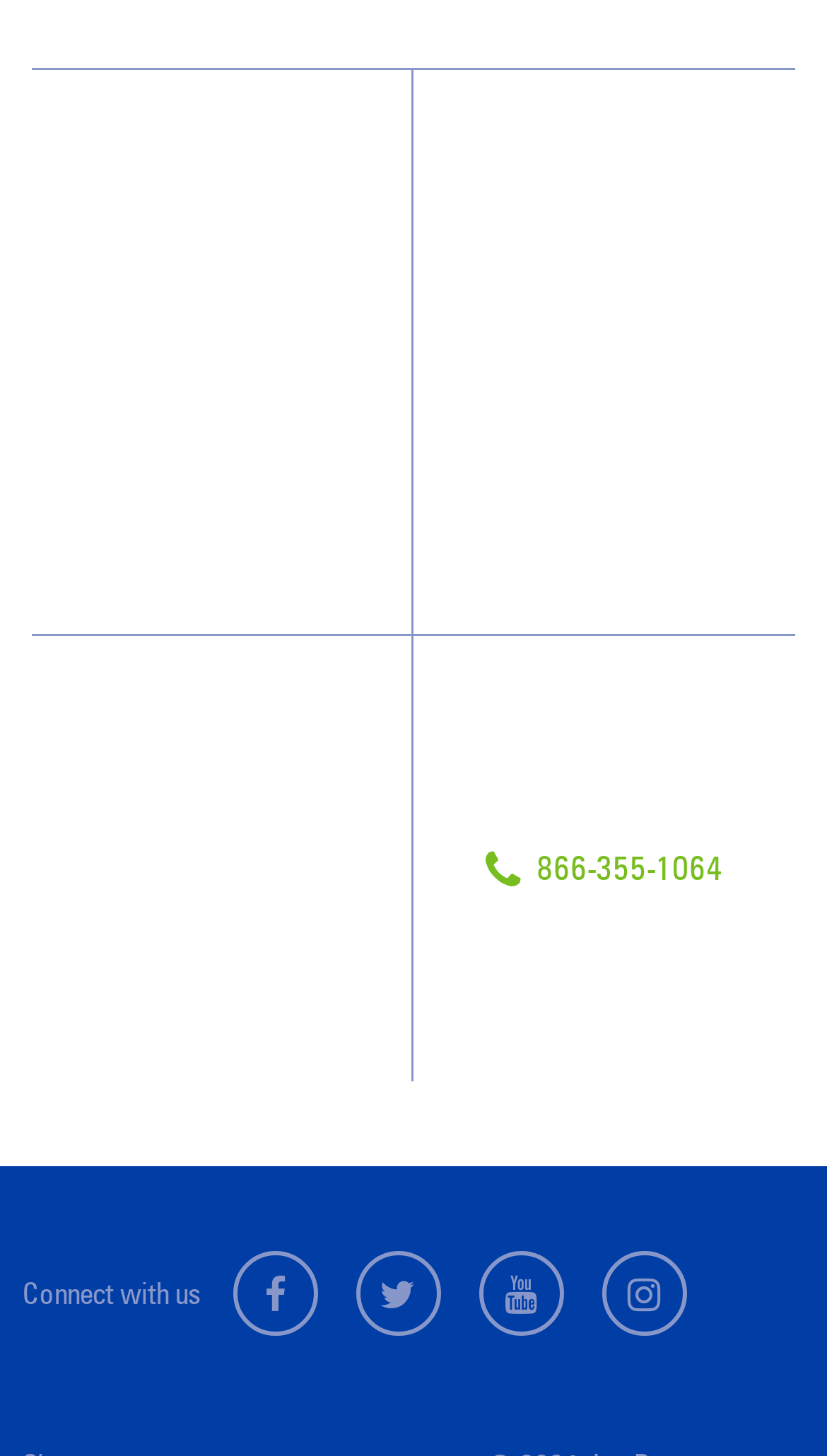Indicate the bounding box coordinates of the element that needs to be clicked to satisfy the following instruction: "Read what people say". The coordinates should be four float numbers between 0 and 1, i.e., [left, top, right, bottom].

[0.106, 0.256, 0.335, 0.28]